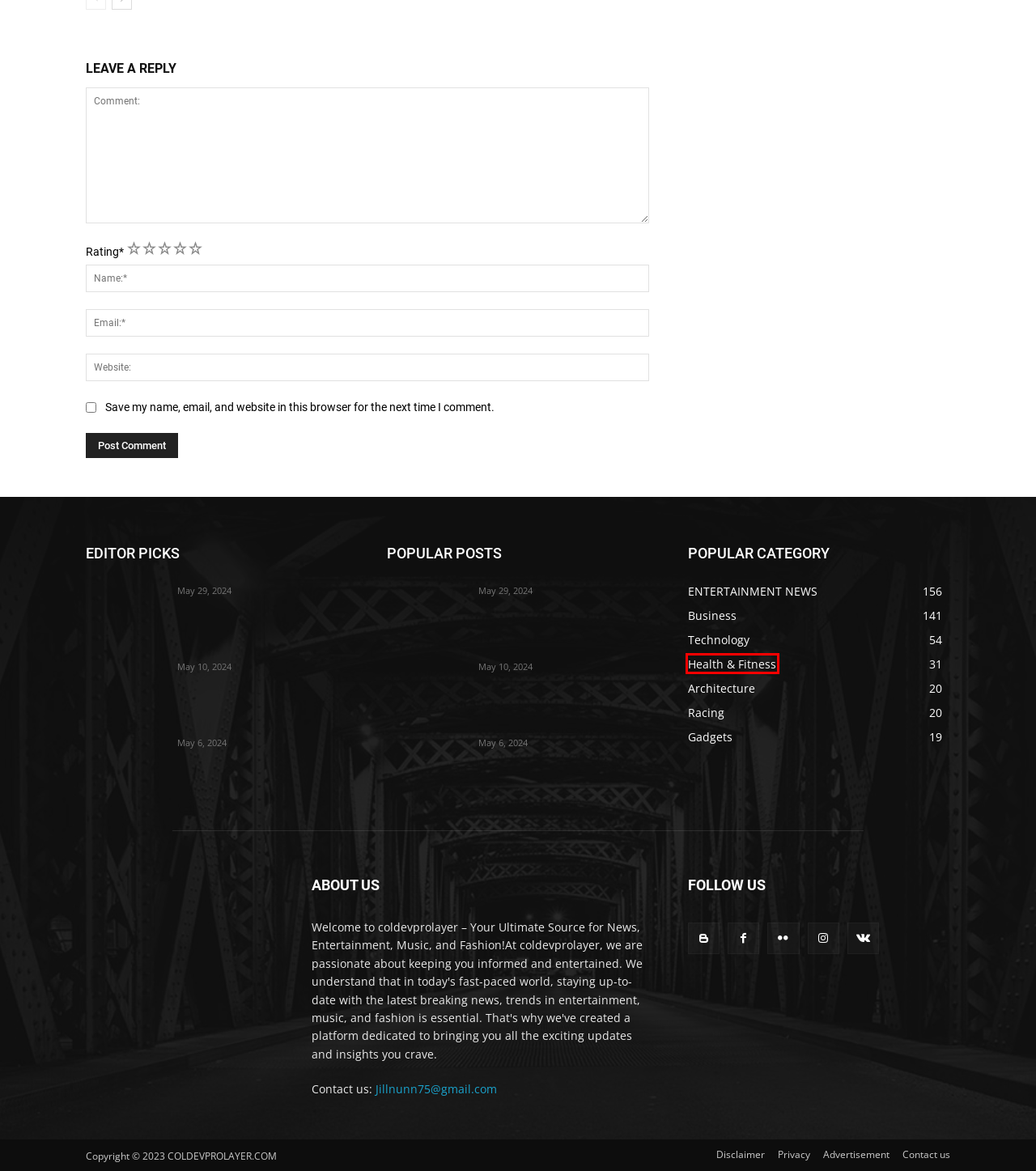Look at the screenshot of the webpage and find the element within the red bounding box. Choose the webpage description that best fits the new webpage that will appear after clicking the element. Here are the candidates:
A. Architecture Archives - Coldevprolayer
B. ENTERTAINMENT NEWS Archives - Coldevprolayer
C. Racing Archives - Coldevprolayer
D. Health & Fitness Archives - Coldevprolayer
E. Gadgets Archives - Coldevprolayer
F. Business Archives - Coldevprolayer
G. Home - Coldevprolayer
H. #difficult task Archives - Coldevprolayer

D